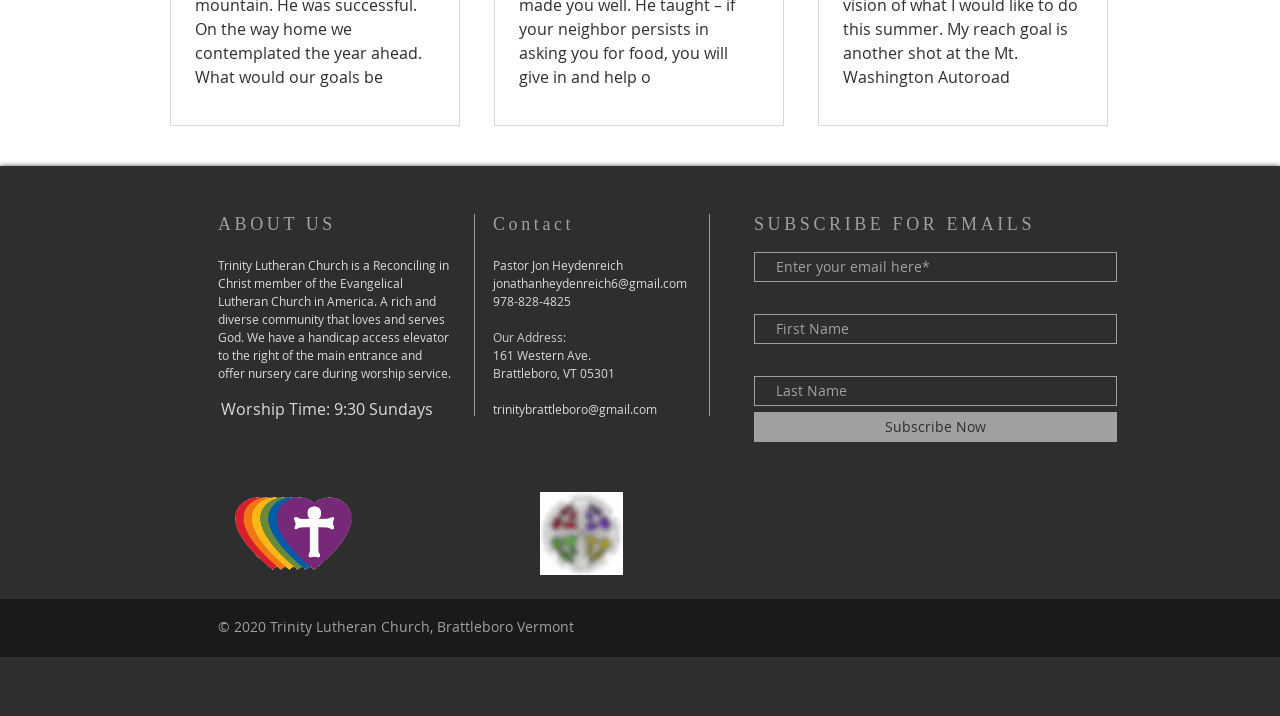What is the worship time?
Using the image as a reference, answer the question with a short word or phrase.

9:30 Sundays